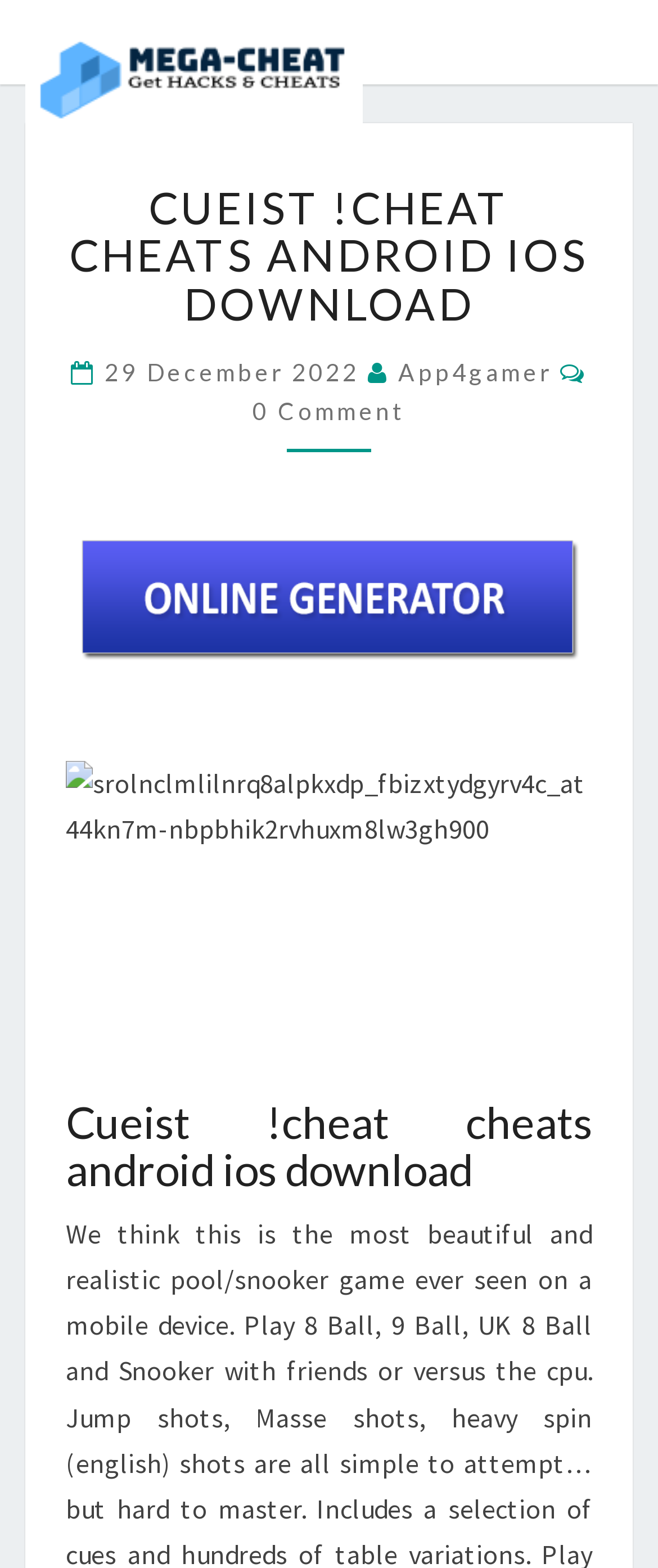What is the date of the article?
Carefully analyze the image and provide a detailed answer to the question.

The date of the article can be found in the section below the article title, where it is written as '29 December 2022'.